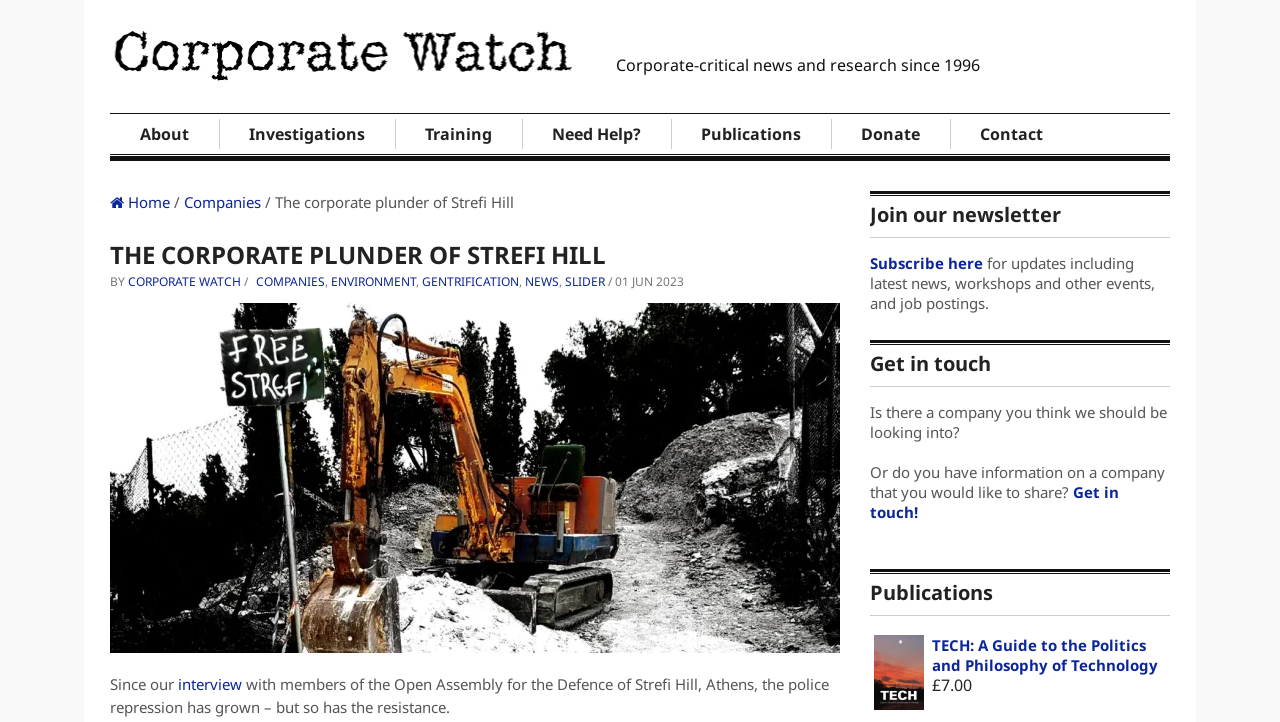What is the topic of the article on this webpage?
Please look at the screenshot and answer using one word or phrase.

The corporate plunder of Strefi Hill